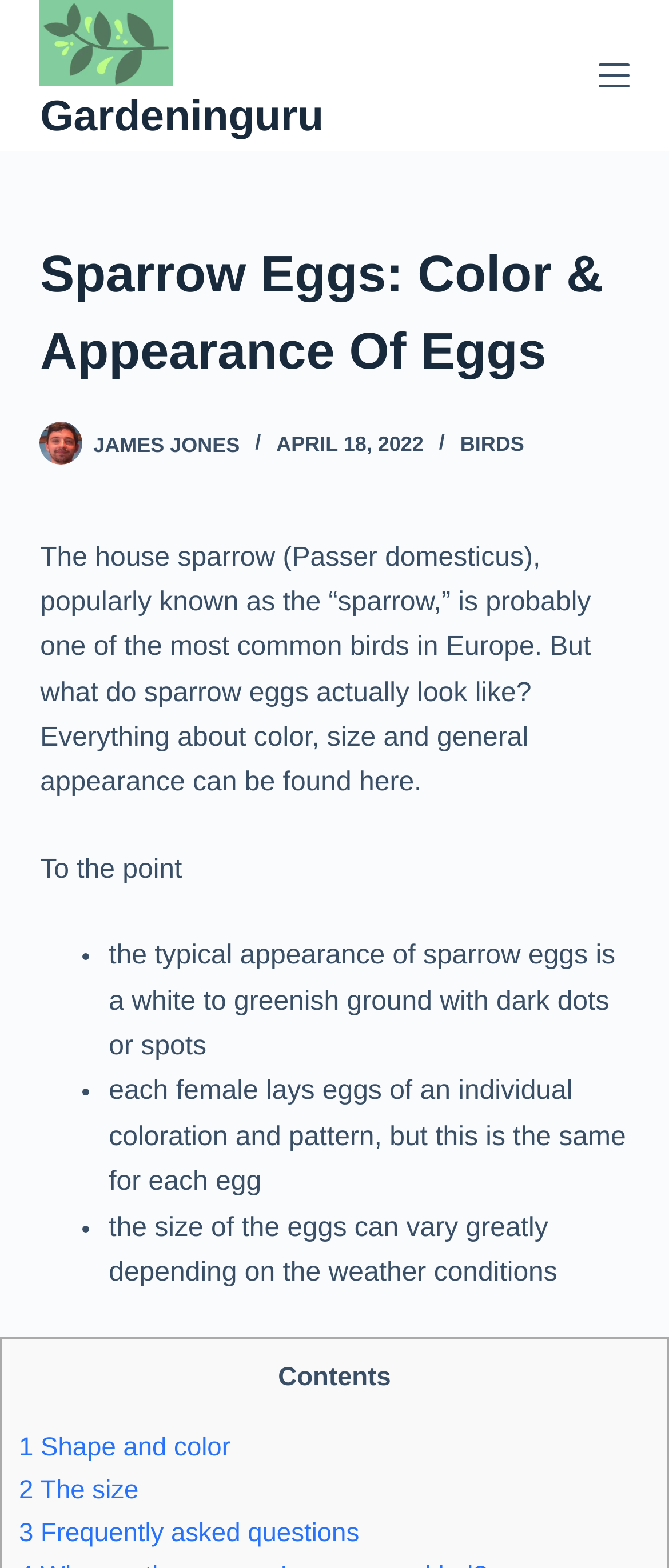Please find the bounding box coordinates of the section that needs to be clicked to achieve this instruction: "View 'Frequently asked questions'".

[0.028, 0.968, 0.537, 0.987]